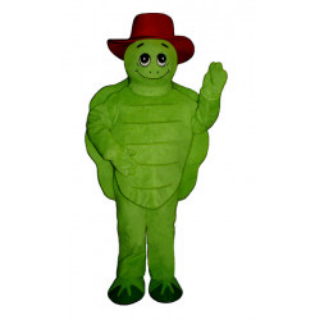Respond with a single word or short phrase to the following question: 
What is the purpose of this mascot costume?

entertaining at events